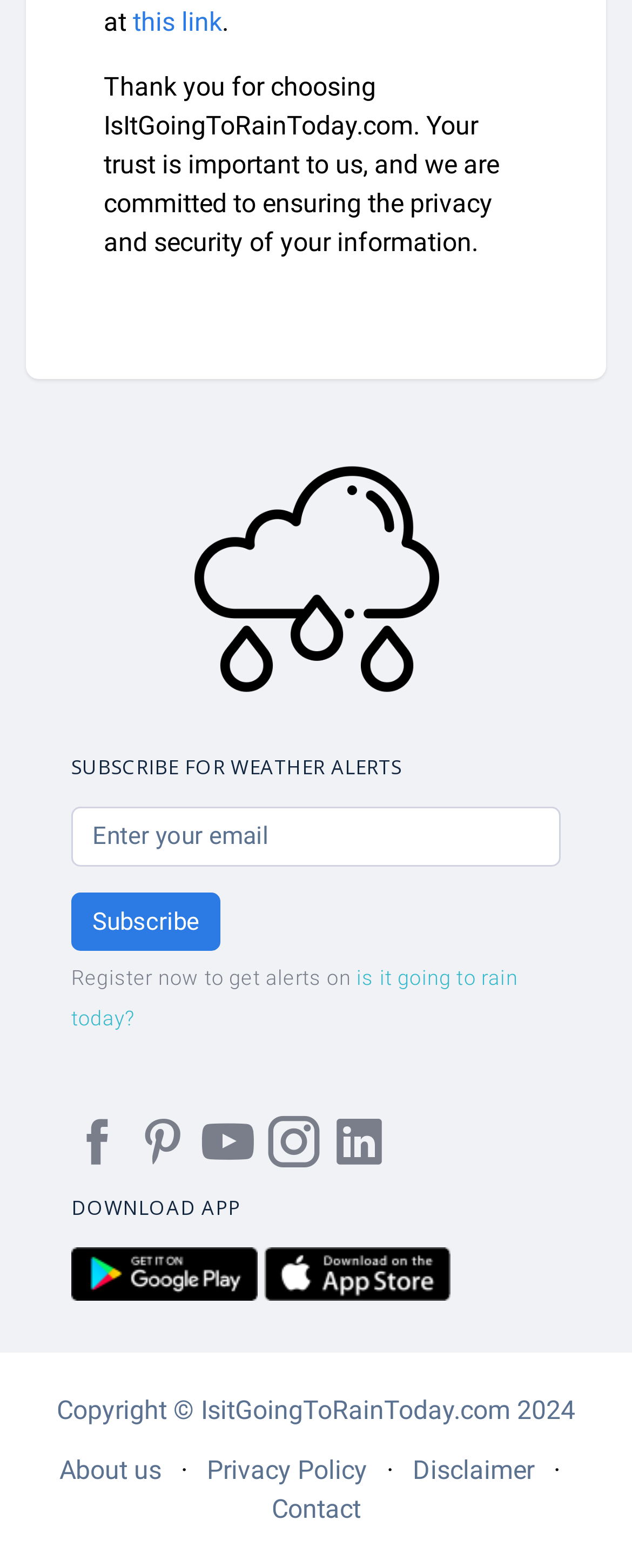Identify the bounding box coordinates for the element you need to click to achieve the following task: "Click the About us link". Provide the bounding box coordinates as four float numbers between 0 and 1, in the form [left, top, right, bottom].

[0.094, 0.928, 0.255, 0.947]